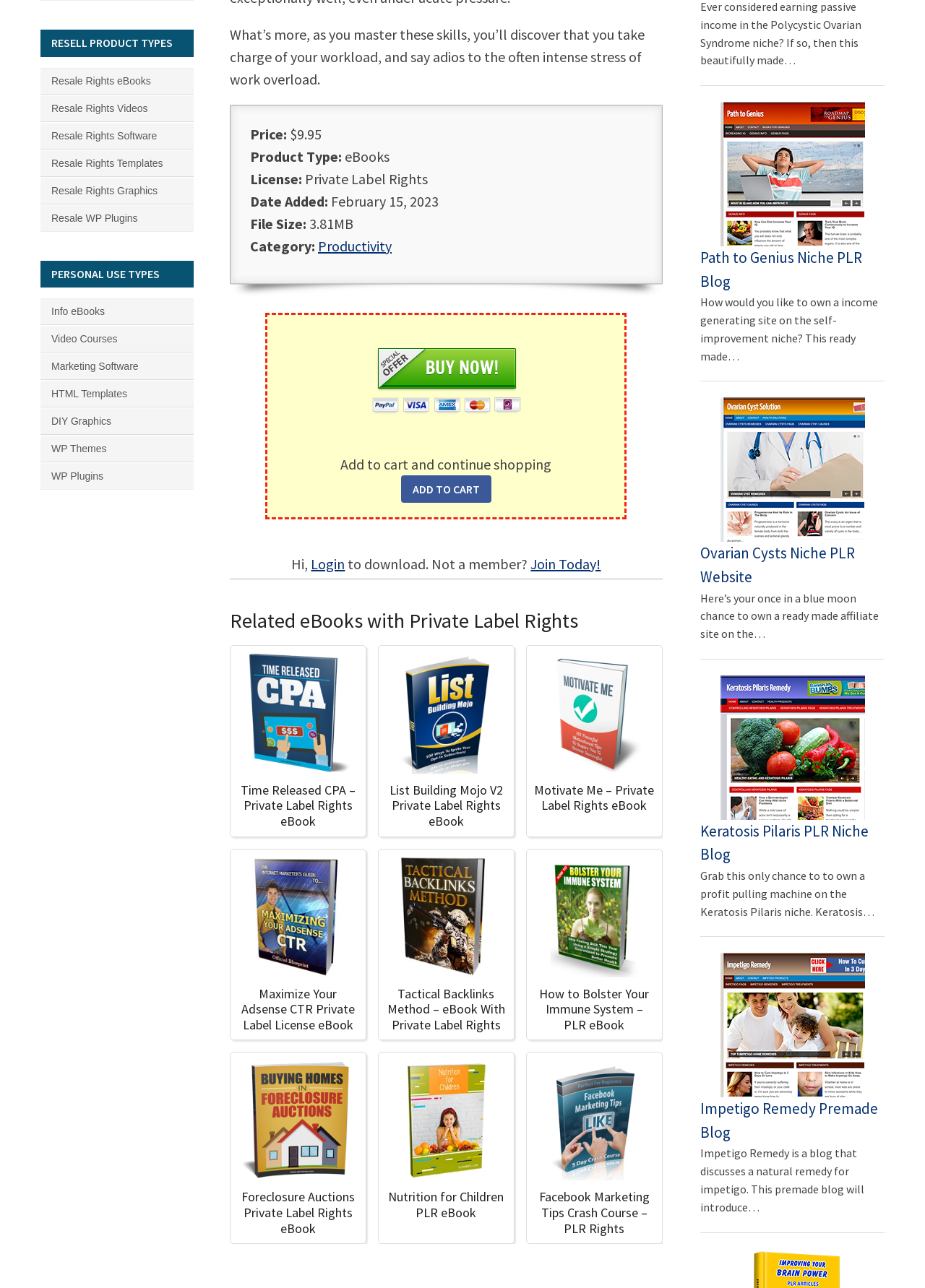Highlight the bounding box coordinates of the region I should click on to meet the following instruction: "Click the 'Login' link".

[0.336, 0.431, 0.373, 0.445]